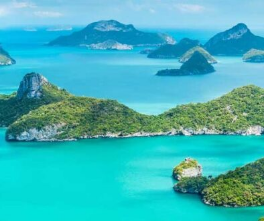Please give a short response to the question using one word or a phrase:
What is the purpose of the image?

To showcase Thailand as a travel destination